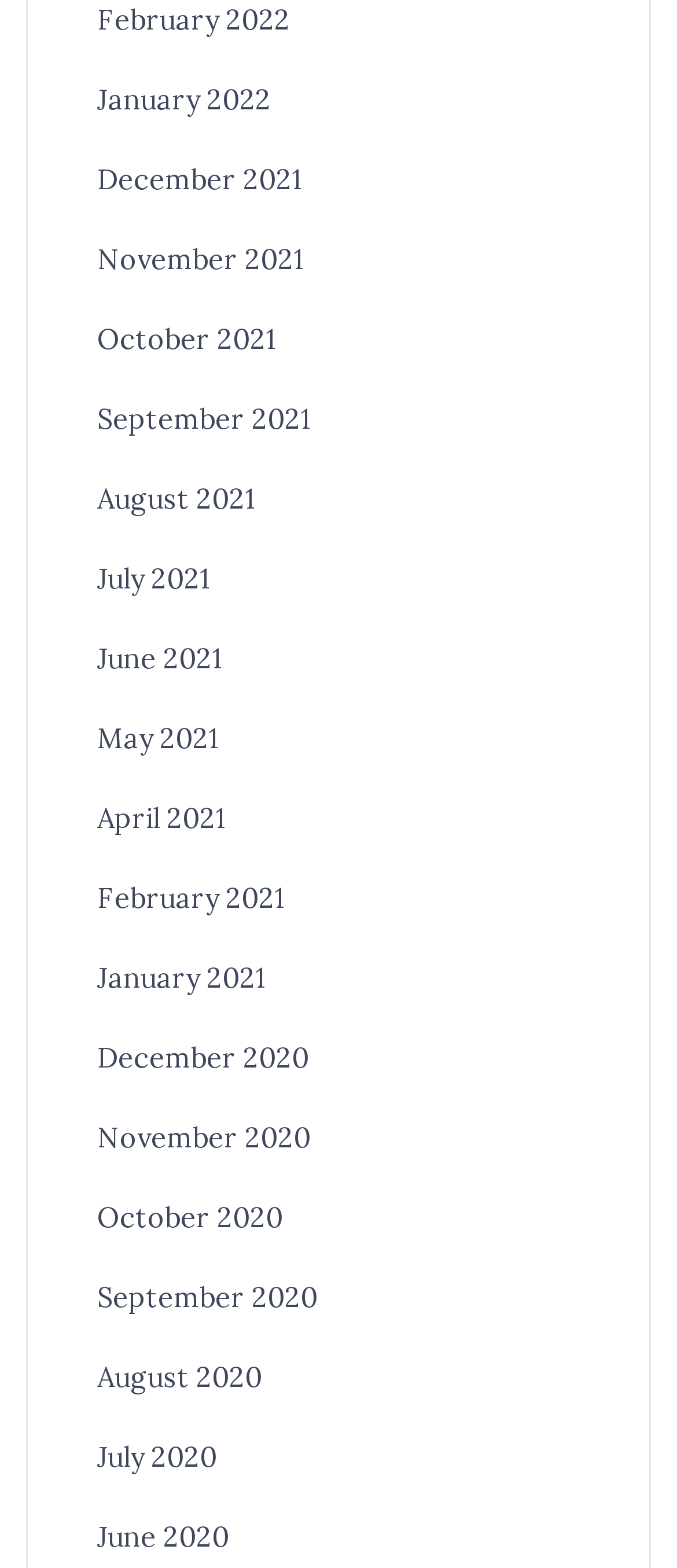Answer in one word or a short phrase: 
What is the earliest month listed?

June 2020